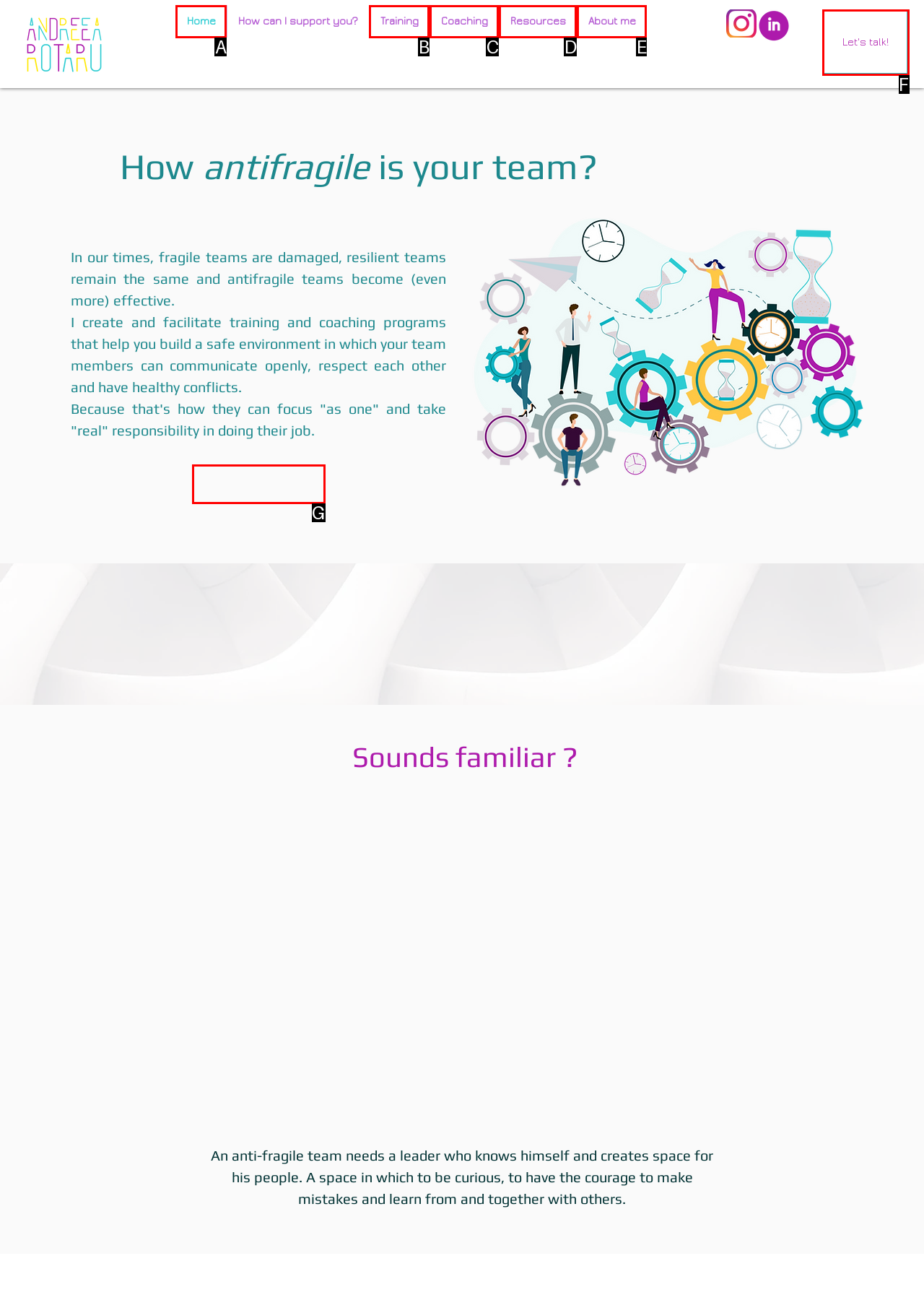Based on the given description: About me, determine which HTML element is the best match. Respond with the letter of the chosen option.

E